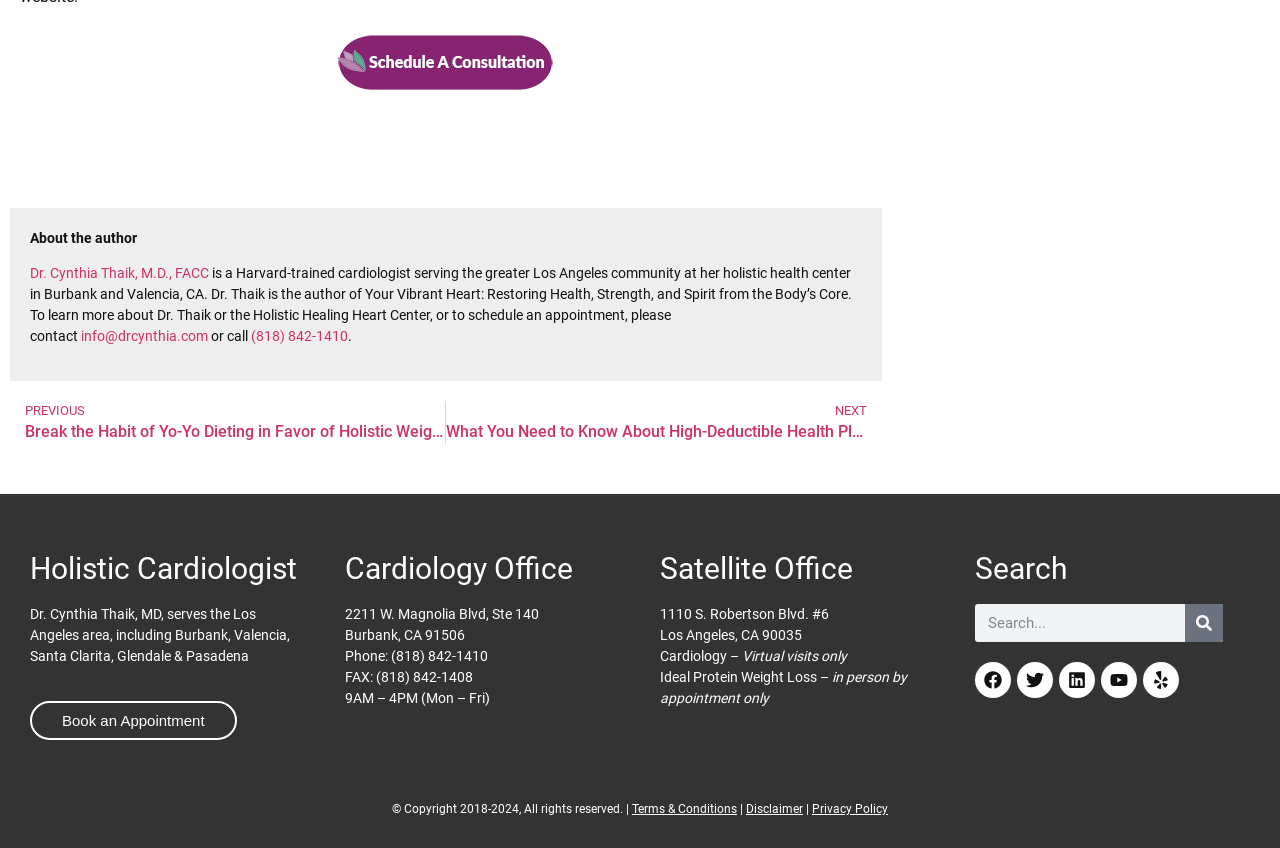Find the bounding box coordinates for the area you need to click to carry out the instruction: "Book an appointment". The coordinates should be four float numbers between 0 and 1, indicated as [left, top, right, bottom].

[0.023, 0.827, 0.185, 0.873]